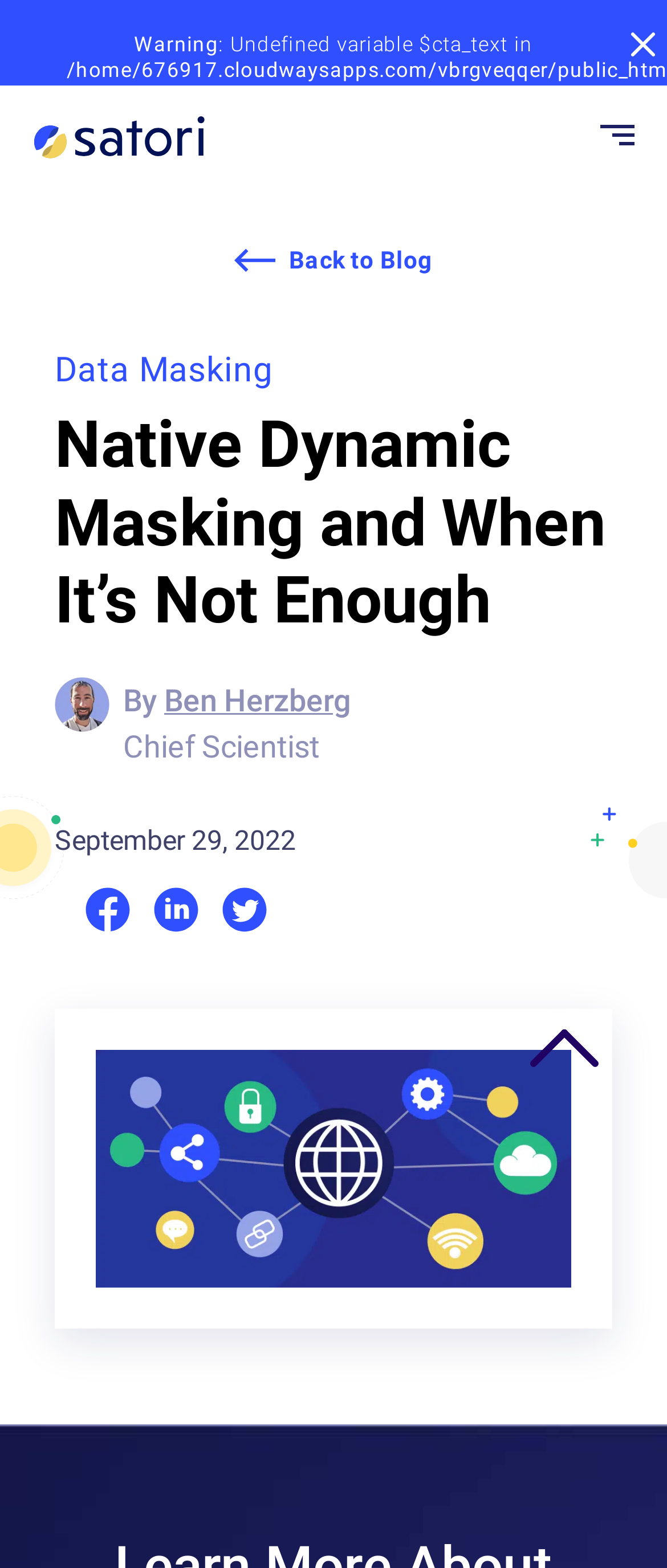What is the author's title?
Could you give a comprehensive explanation in response to this question?

I found the author's title by looking at the text next to the author's name, 'By Ben Herzberg', which is 'Chief Scientist'.